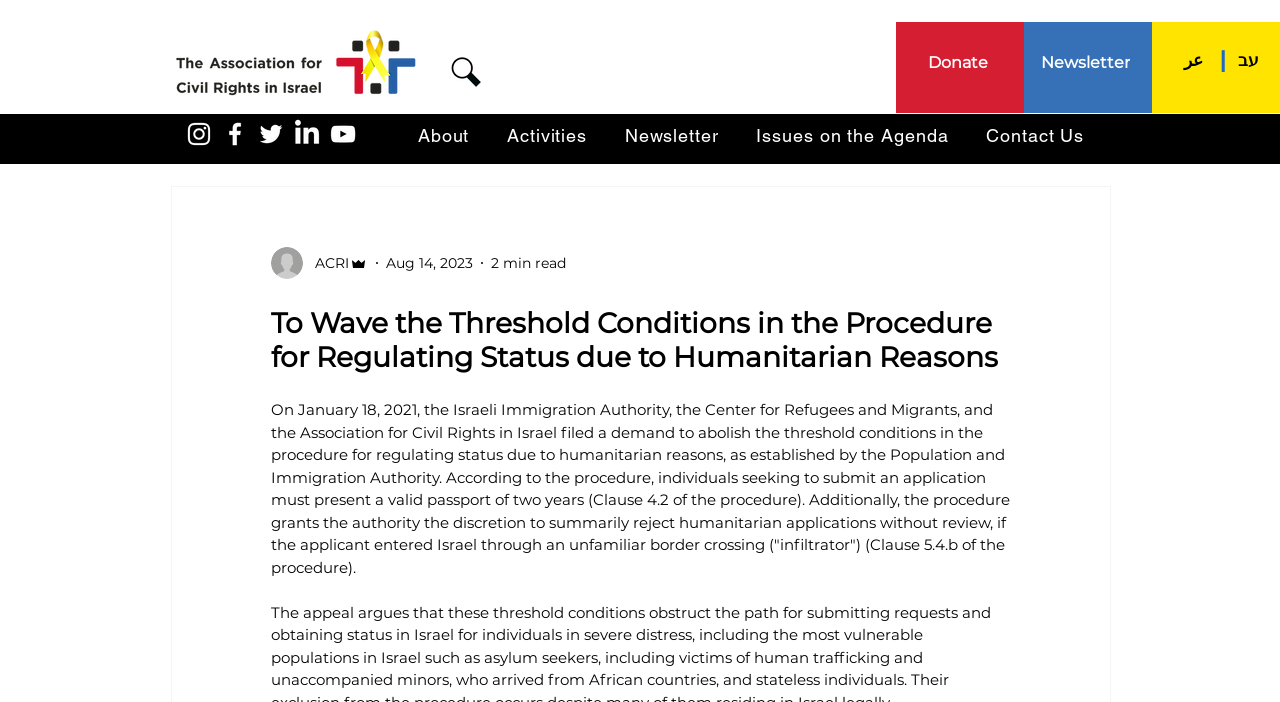Please specify the bounding box coordinates of the region to click in order to perform the following instruction: "Explore the social media links".

[0.144, 0.17, 0.28, 0.212]